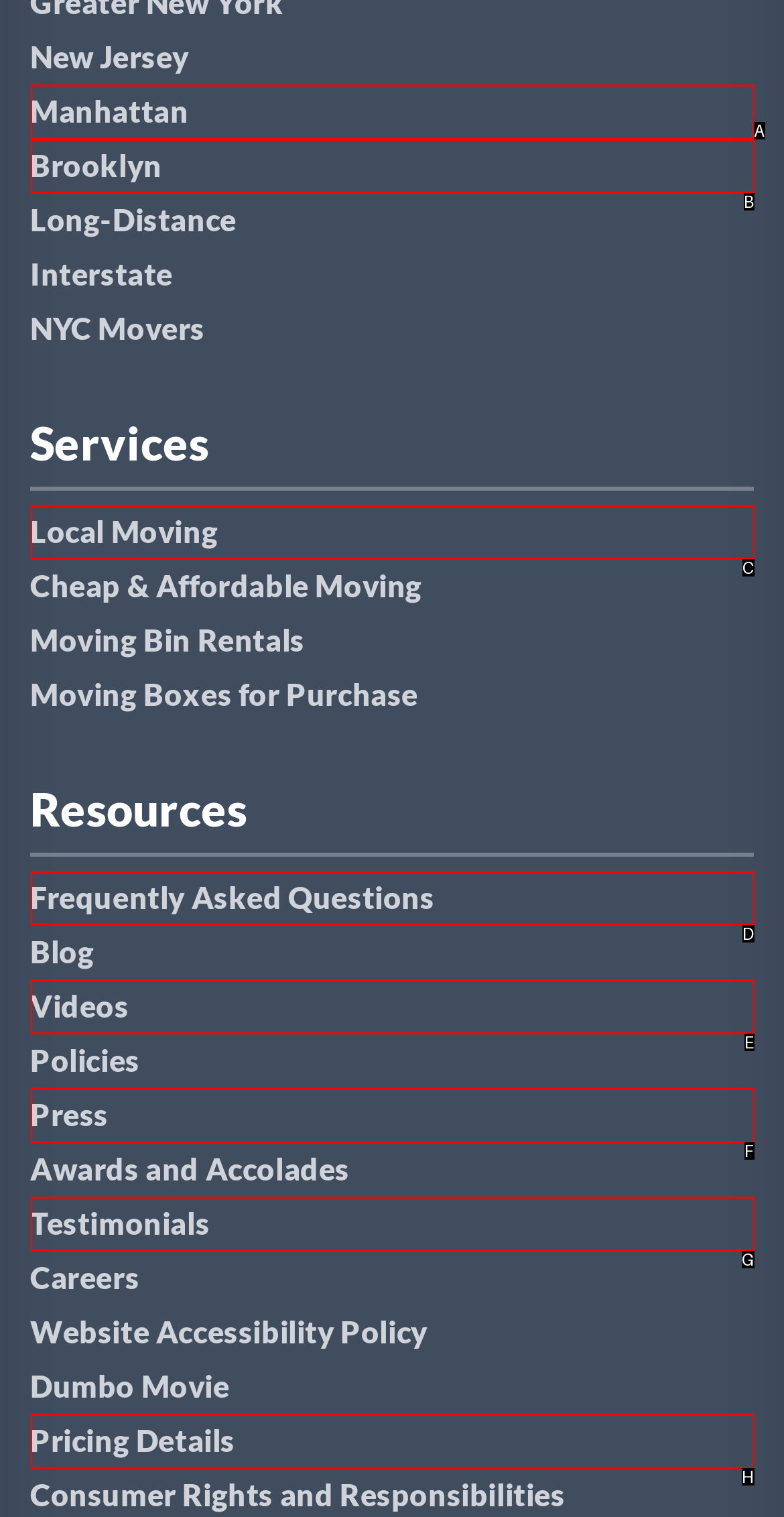Given the description: Testimonials, identify the corresponding option. Answer with the letter of the appropriate option directly.

G